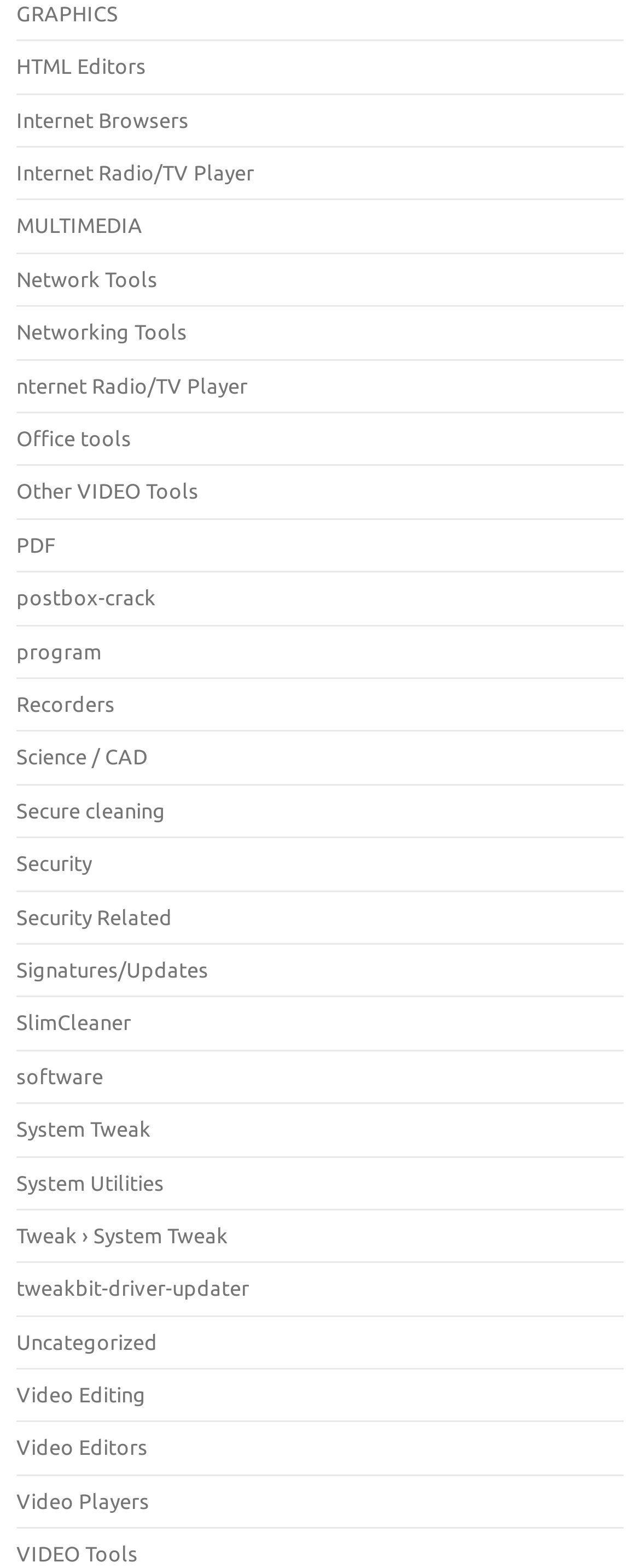Indicate the bounding box coordinates of the element that must be clicked to execute the instruction: "Expand Sparkling Menu". The coordinates should be given as four float numbers between 0 and 1, i.e., [left, top, right, bottom].

None